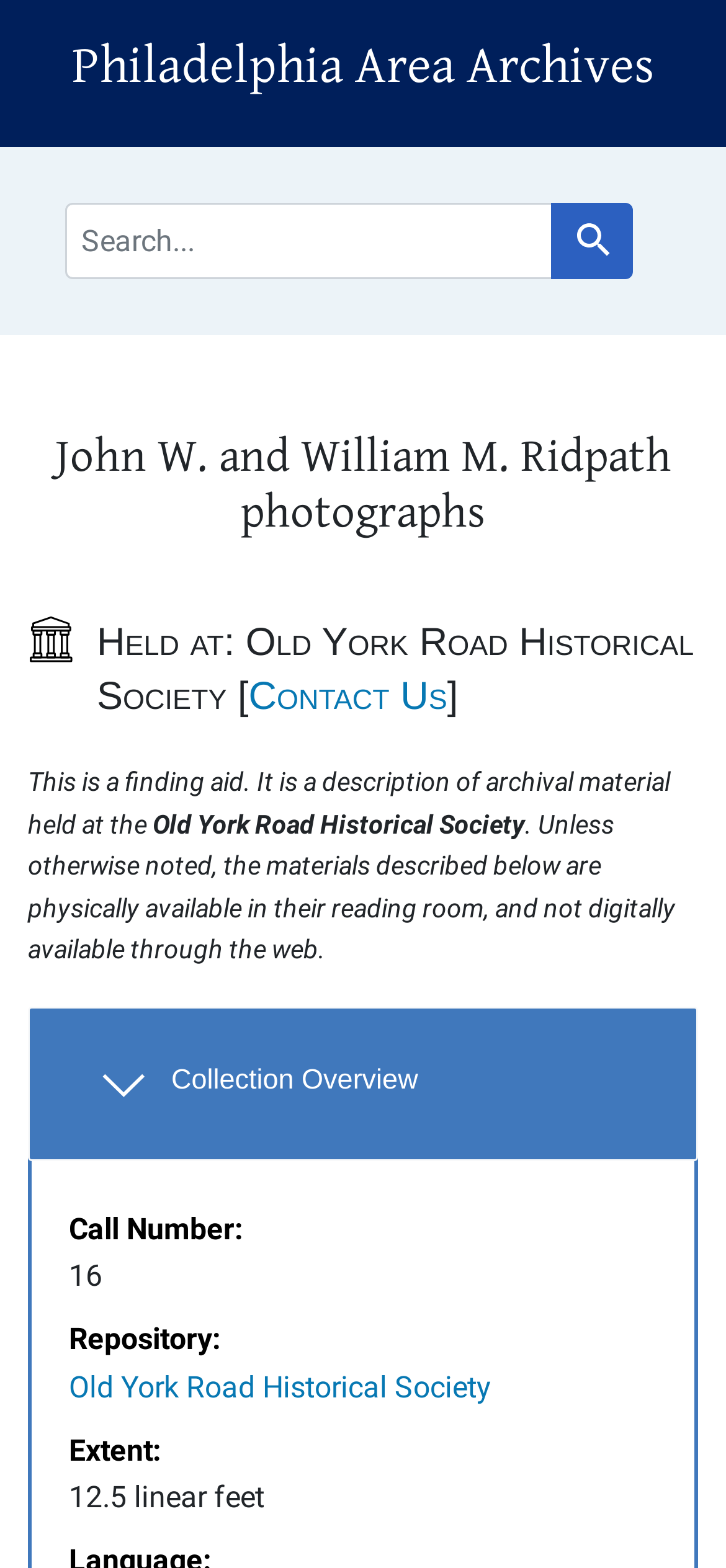Locate the bounding box coordinates of the element to click to perform the following action: 'Contact Us'. The coordinates should be given as four float values between 0 and 1, in the form of [left, top, right, bottom].

[0.342, 0.431, 0.616, 0.458]